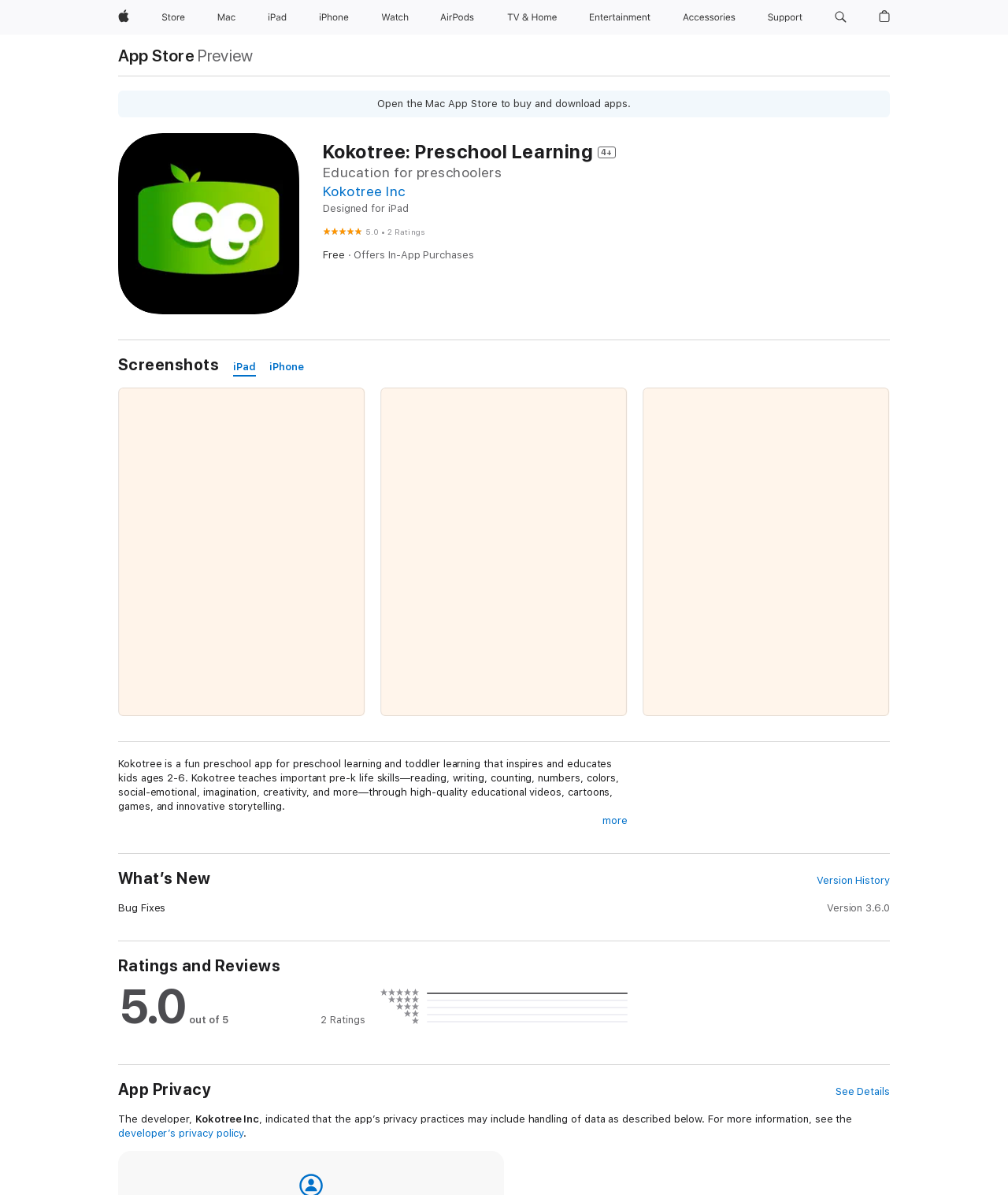Using the information shown in the image, answer the question with as much detail as possible: What is the developer of Kokotree: Preschool Learning?

The developer can be found in the section where it says 'Kokotree Inc' with a link, which indicates that Kokotree Inc is the developer of the app.